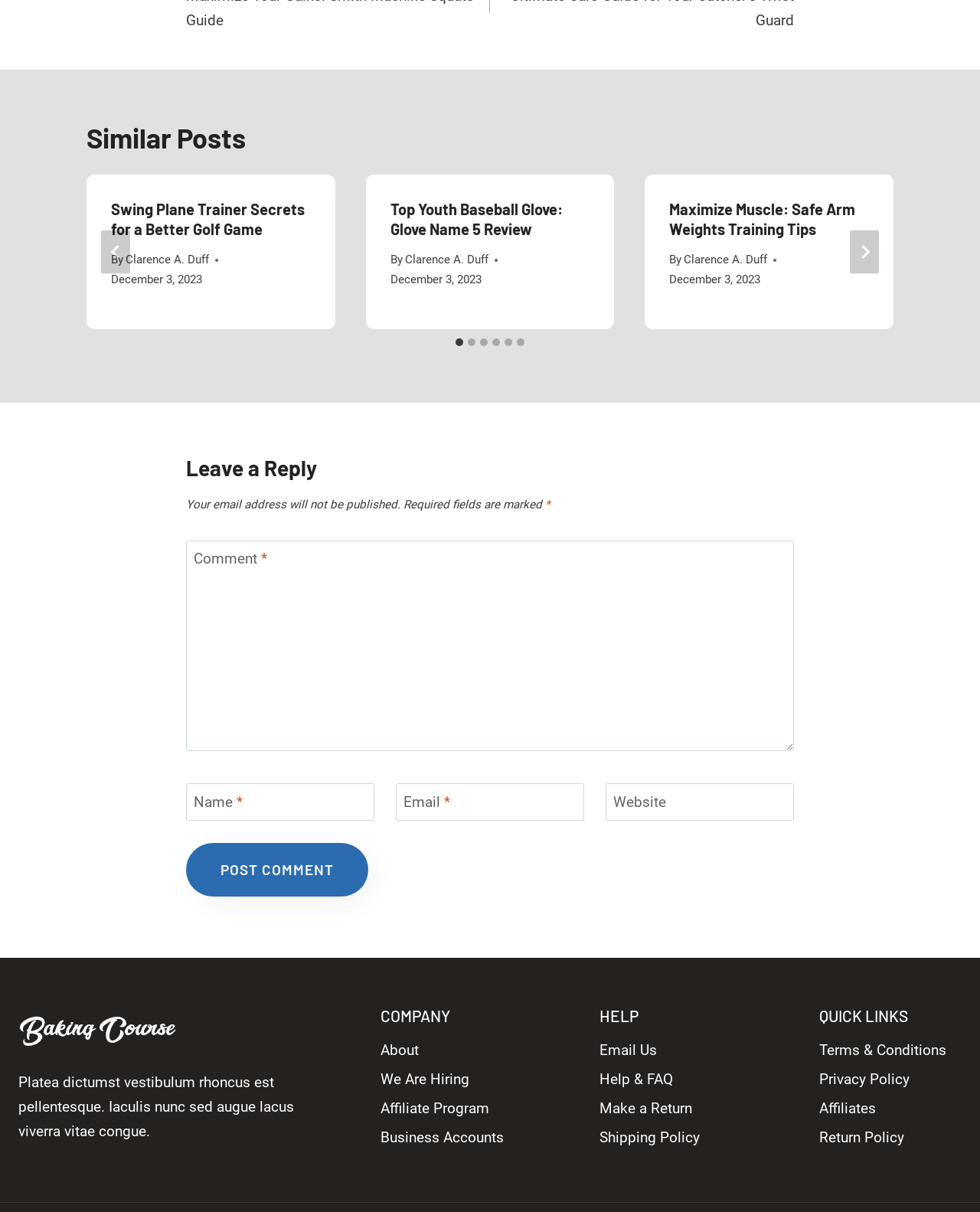How many slides are there in the article section?
Refer to the screenshot and answer in one word or phrase.

6